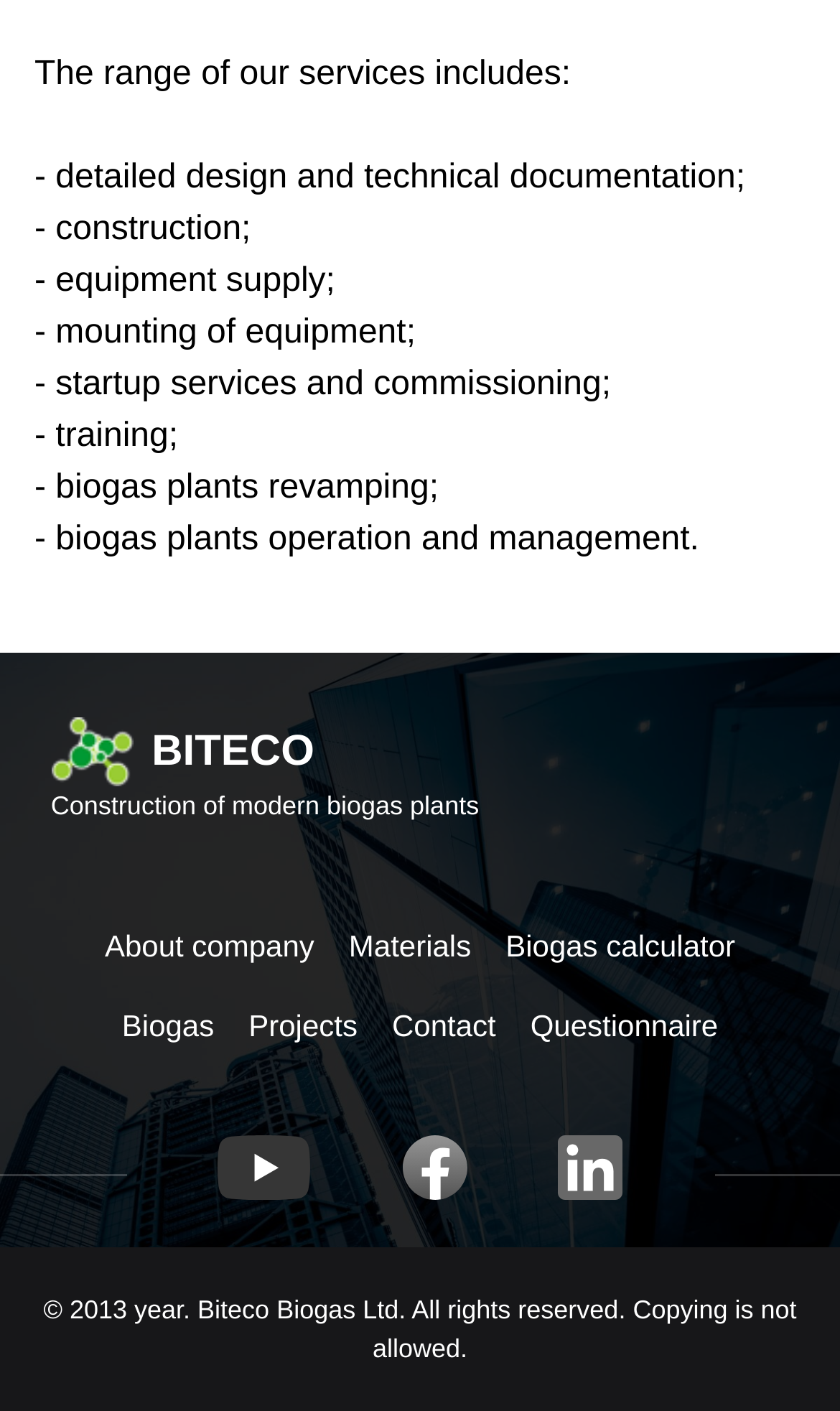Identify the bounding box coordinates of the region that should be clicked to execute the following instruction: "Contact Biteco Biogas for more information".

[0.467, 0.715, 0.59, 0.739]